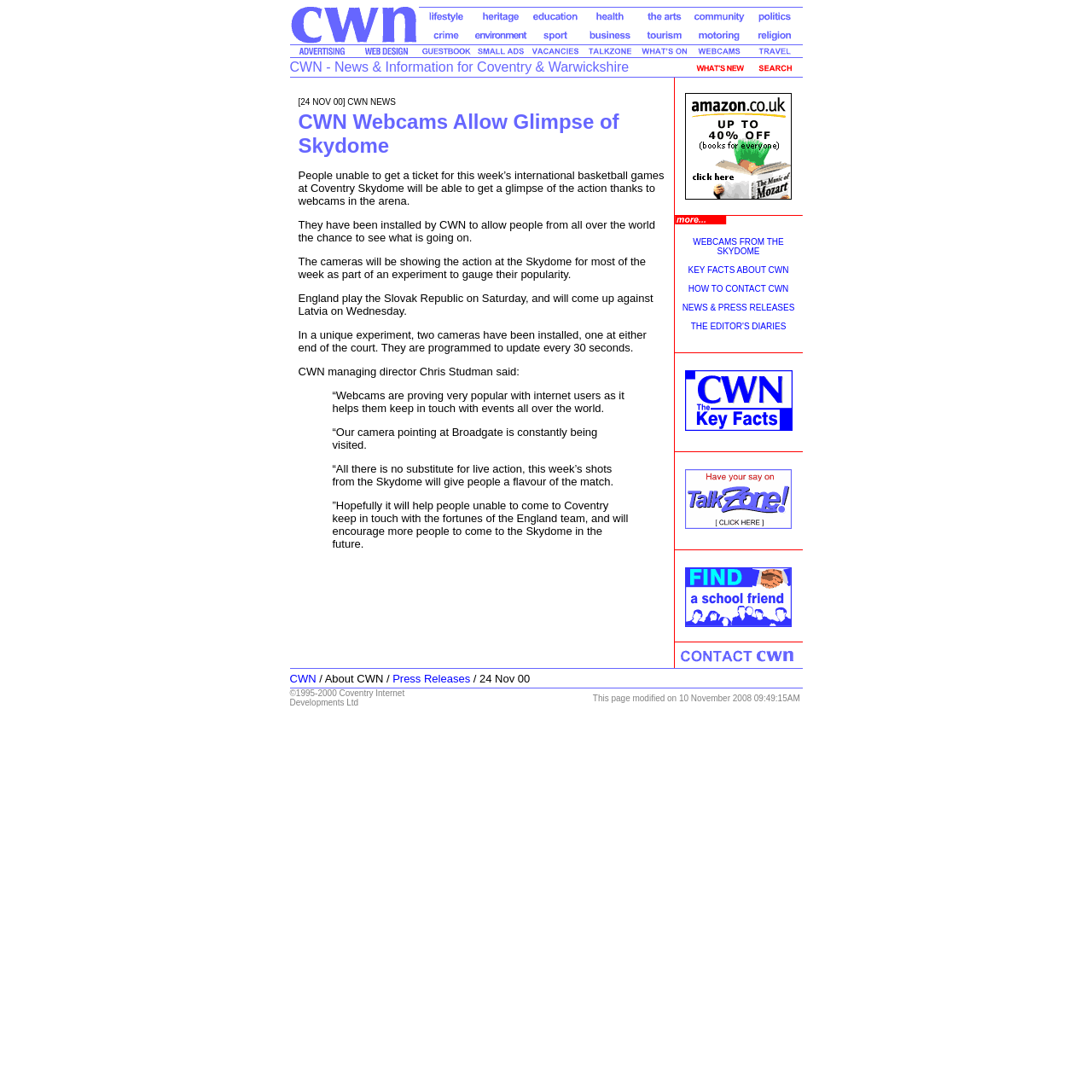Locate the bounding box coordinates of the element I should click to achieve the following instruction: "View Webcams".

[0.633, 0.041, 0.683, 0.055]